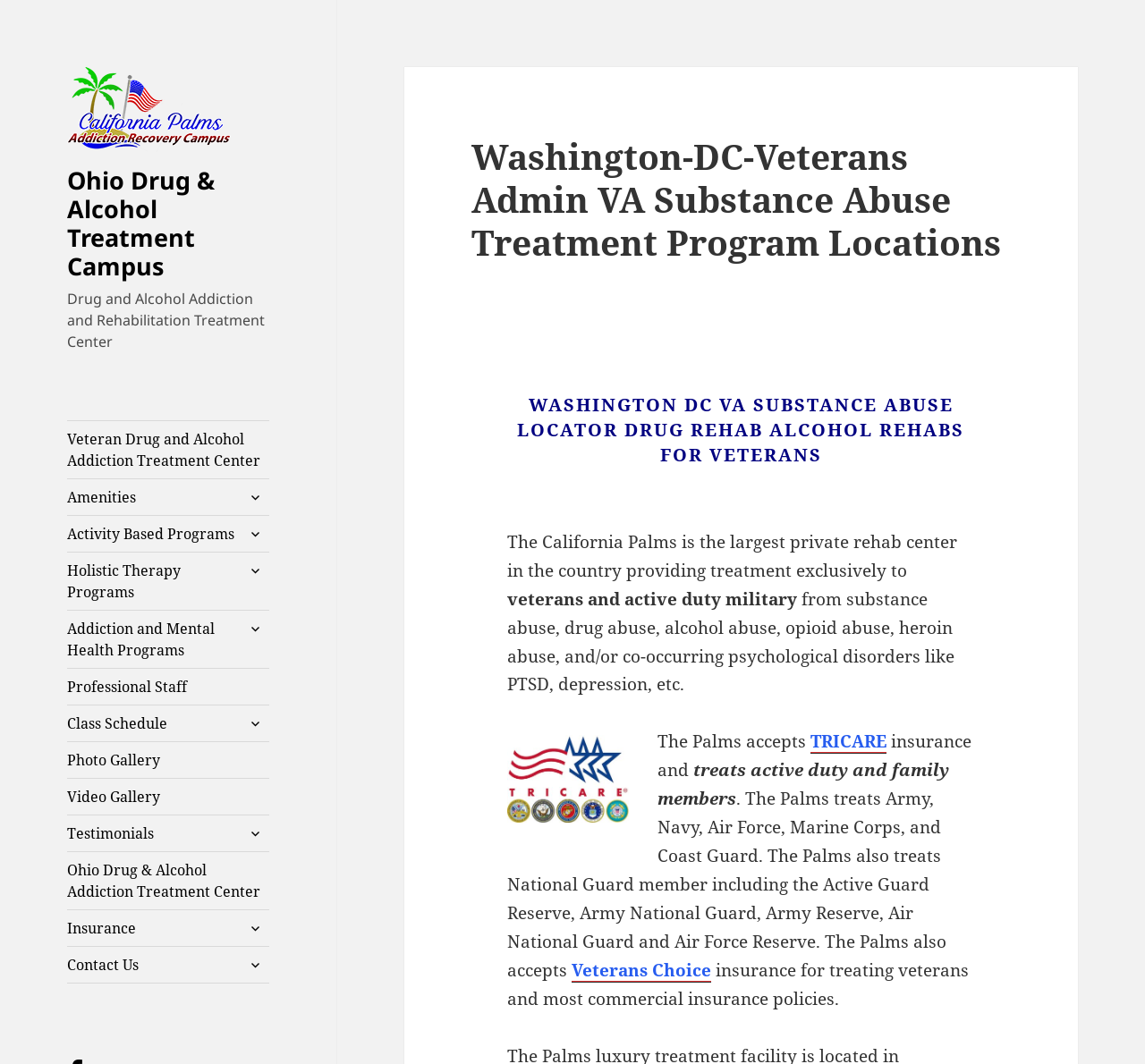Find the bounding box coordinates of the clickable region needed to perform the following instruction: "Expand the 'Amenities' menu". The coordinates should be provided as four float numbers between 0 and 1, i.e., [left, top, right, bottom].

[0.059, 0.45, 0.235, 0.484]